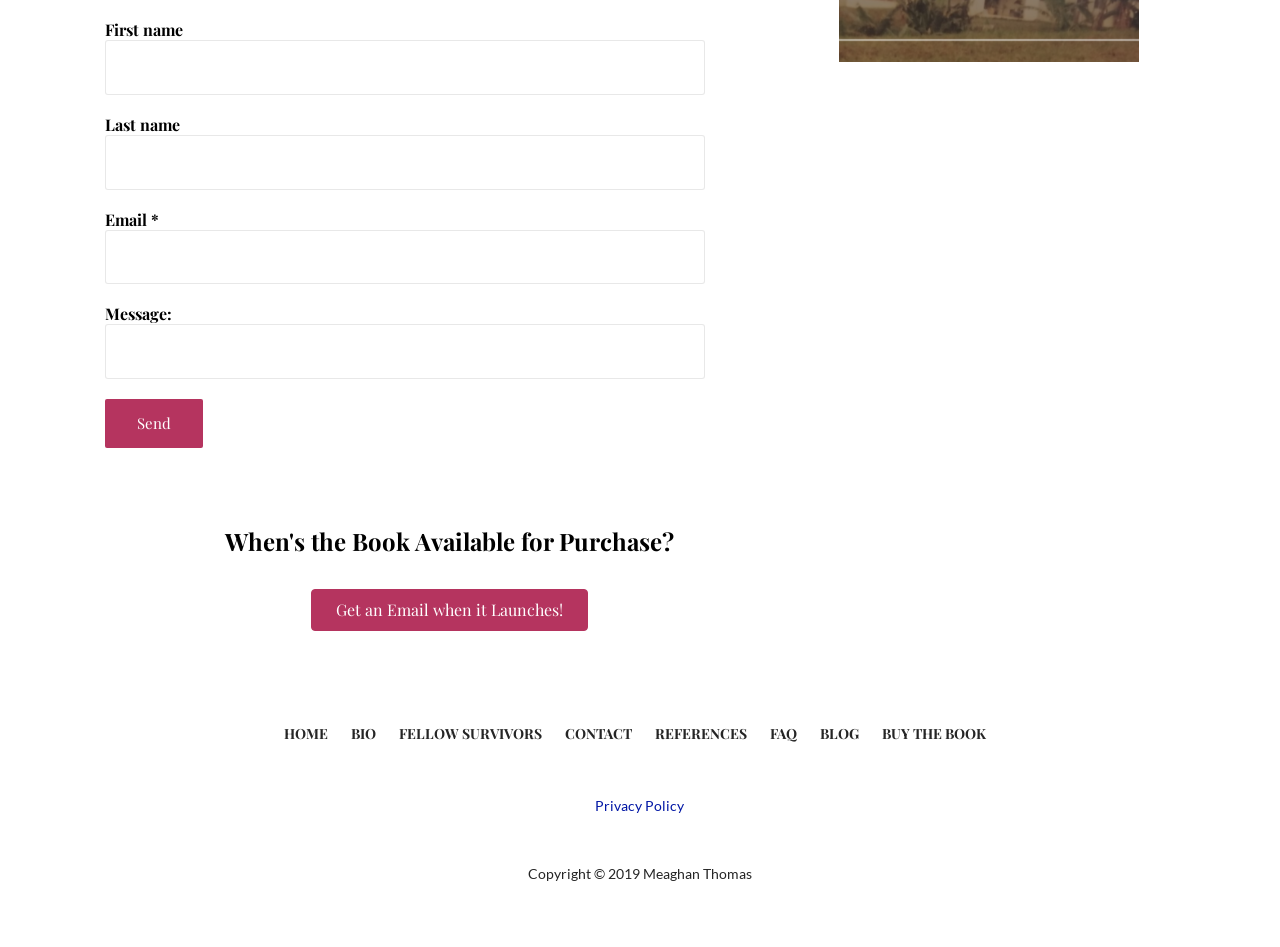Identify the bounding box of the HTML element described here: "Buy the Book". Provide the coordinates as four float numbers between 0 and 1: [left, top, right, bottom].

[0.689, 0.764, 0.77, 0.79]